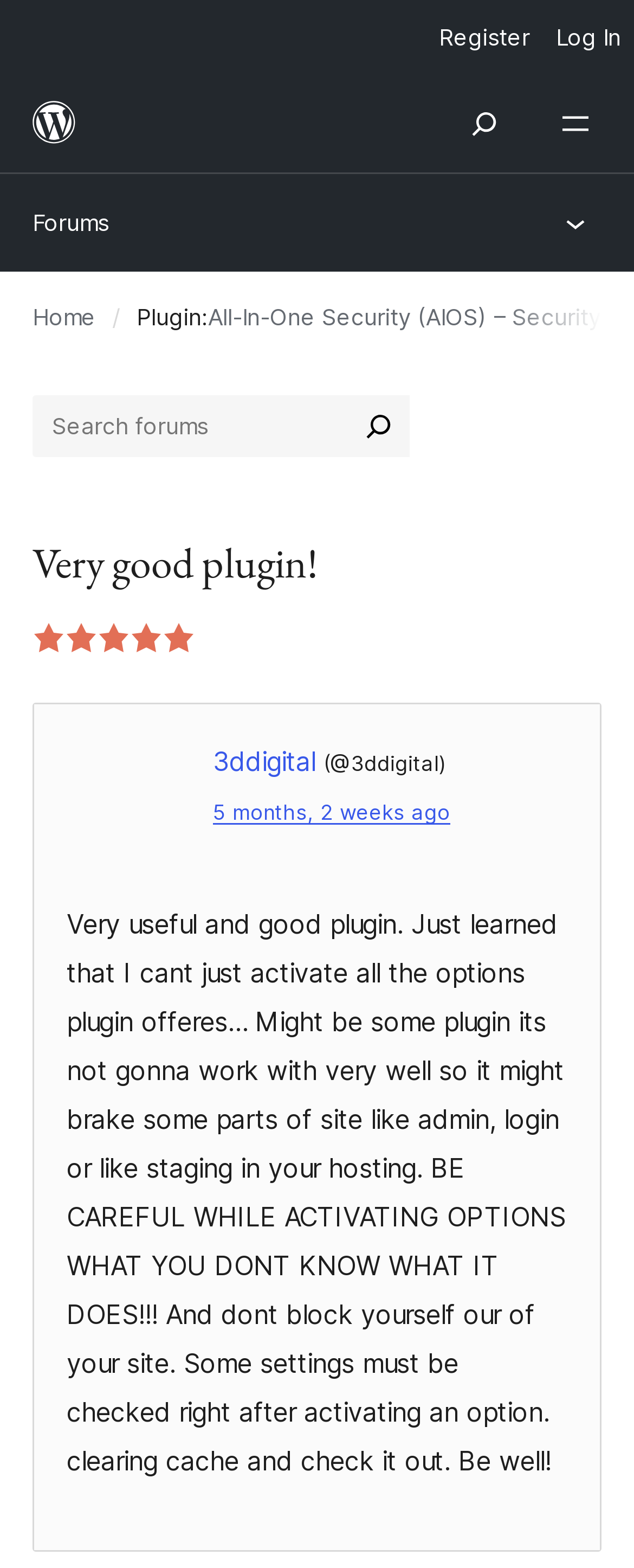Please specify the bounding box coordinates in the format (top-left x, top-left y, bottom-right x, bottom-right y), with values ranging from 0 to 1. Identify the bounding box for the UI component described as follows: WordPress.org

[0.0, 0.048, 0.172, 0.109]